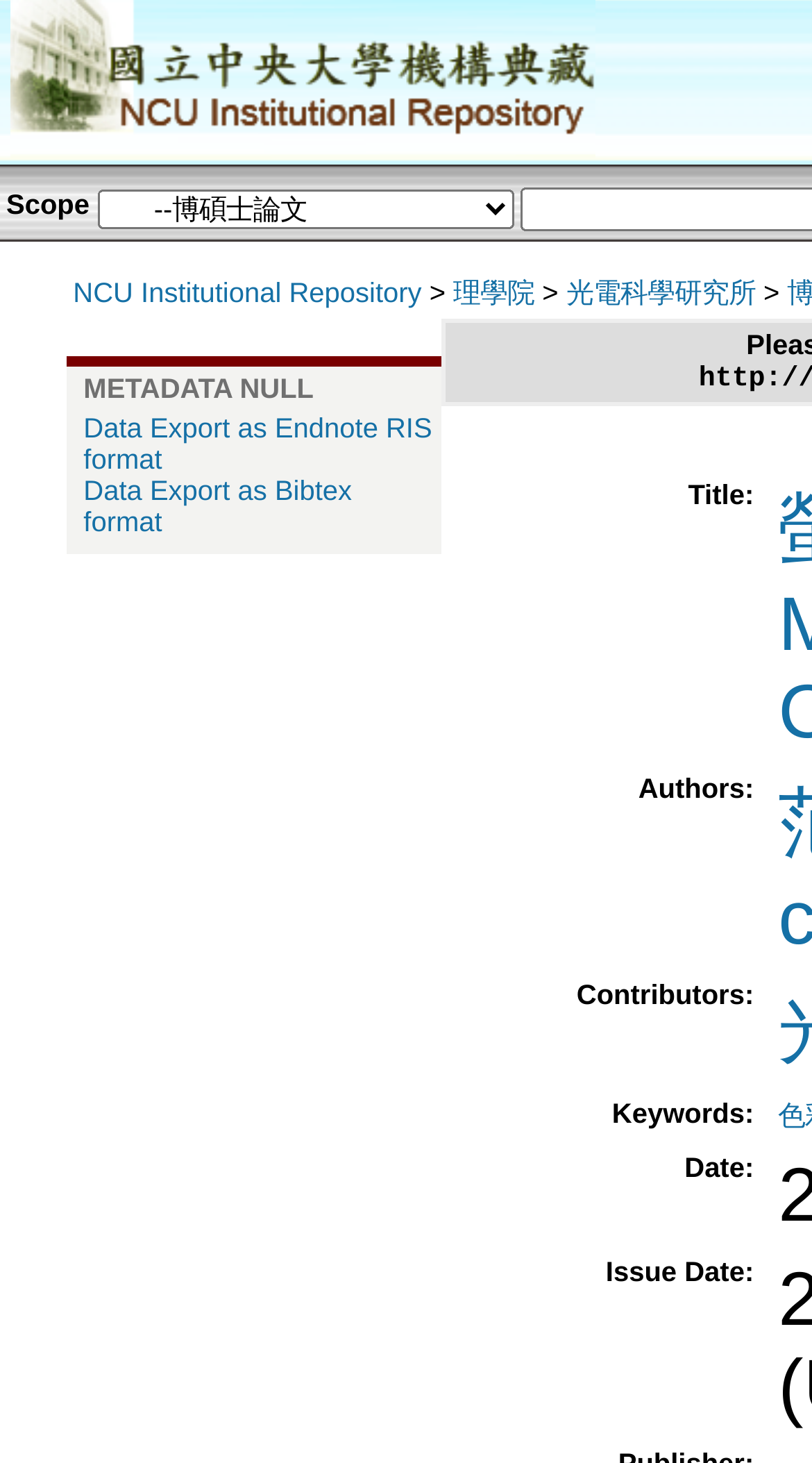Use a single word or phrase to answer the following:
How many data export formats are available?

2